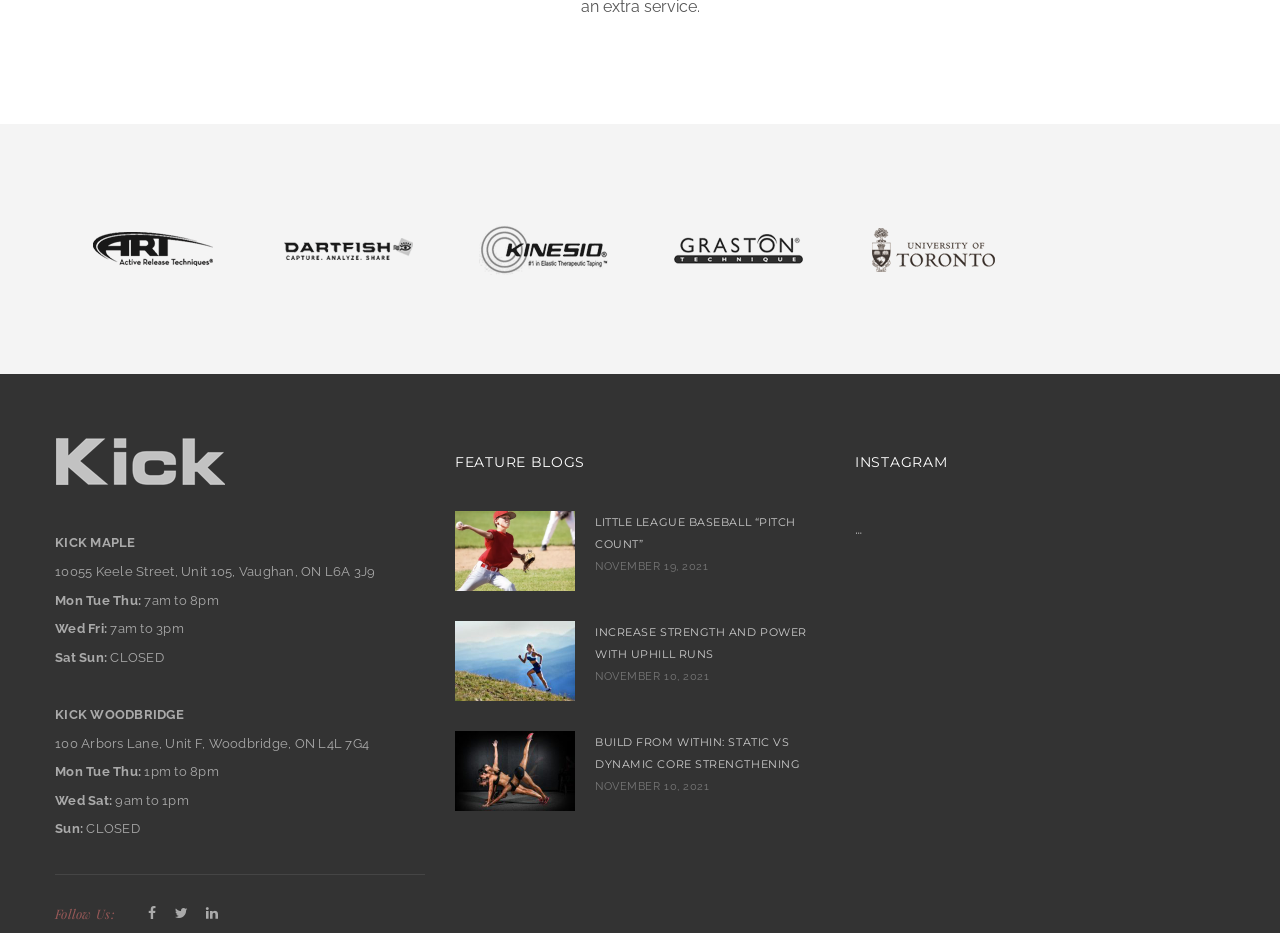What is the logo of the website?
Please provide a detailed and thorough answer to the question.

The logo of the website is located at the top left corner of the webpage, and it is an image with the text 'Logo'.